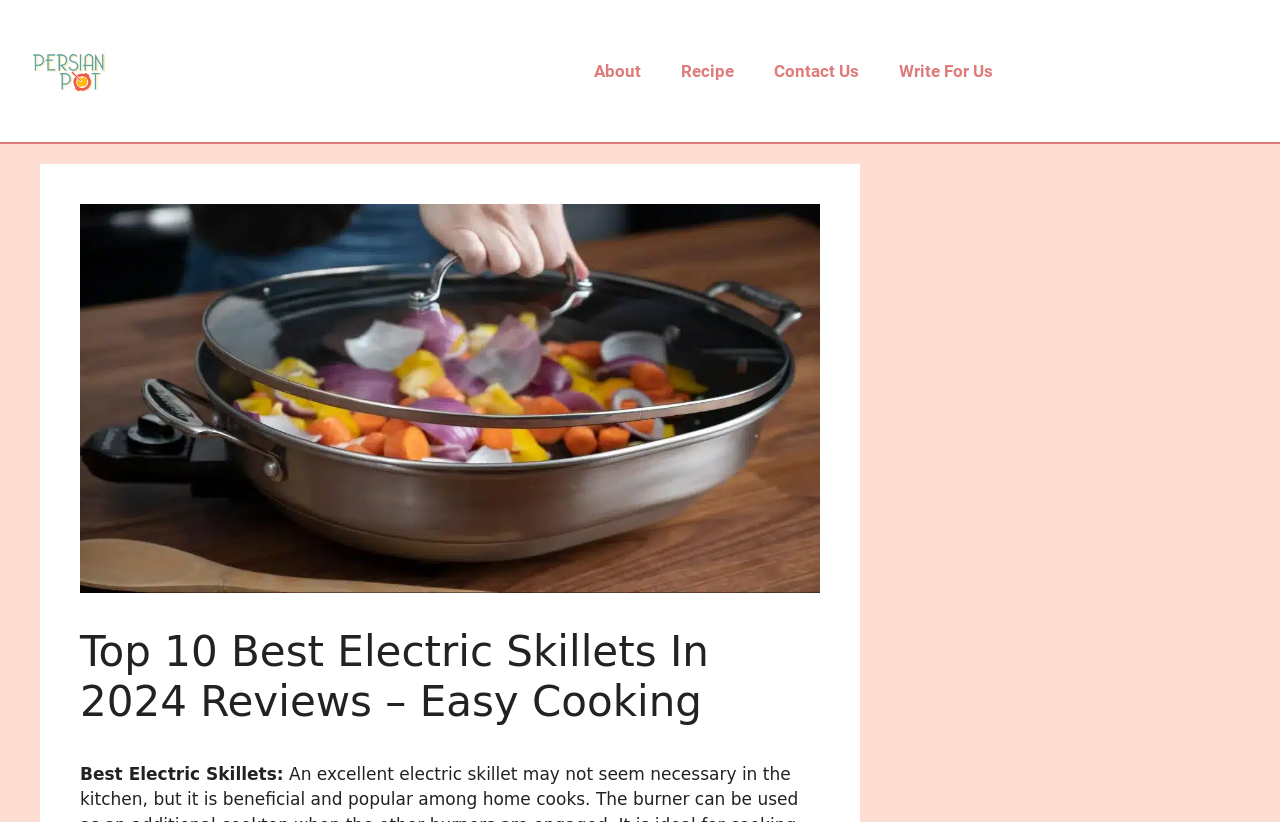Refer to the element description Contact Us and identify the corresponding bounding box in the screenshot. Format the coordinates as (top-left x, top-left y, bottom-right x, bottom-right y) with values in the range of 0 to 1.

[0.589, 0.059, 0.687, 0.115]